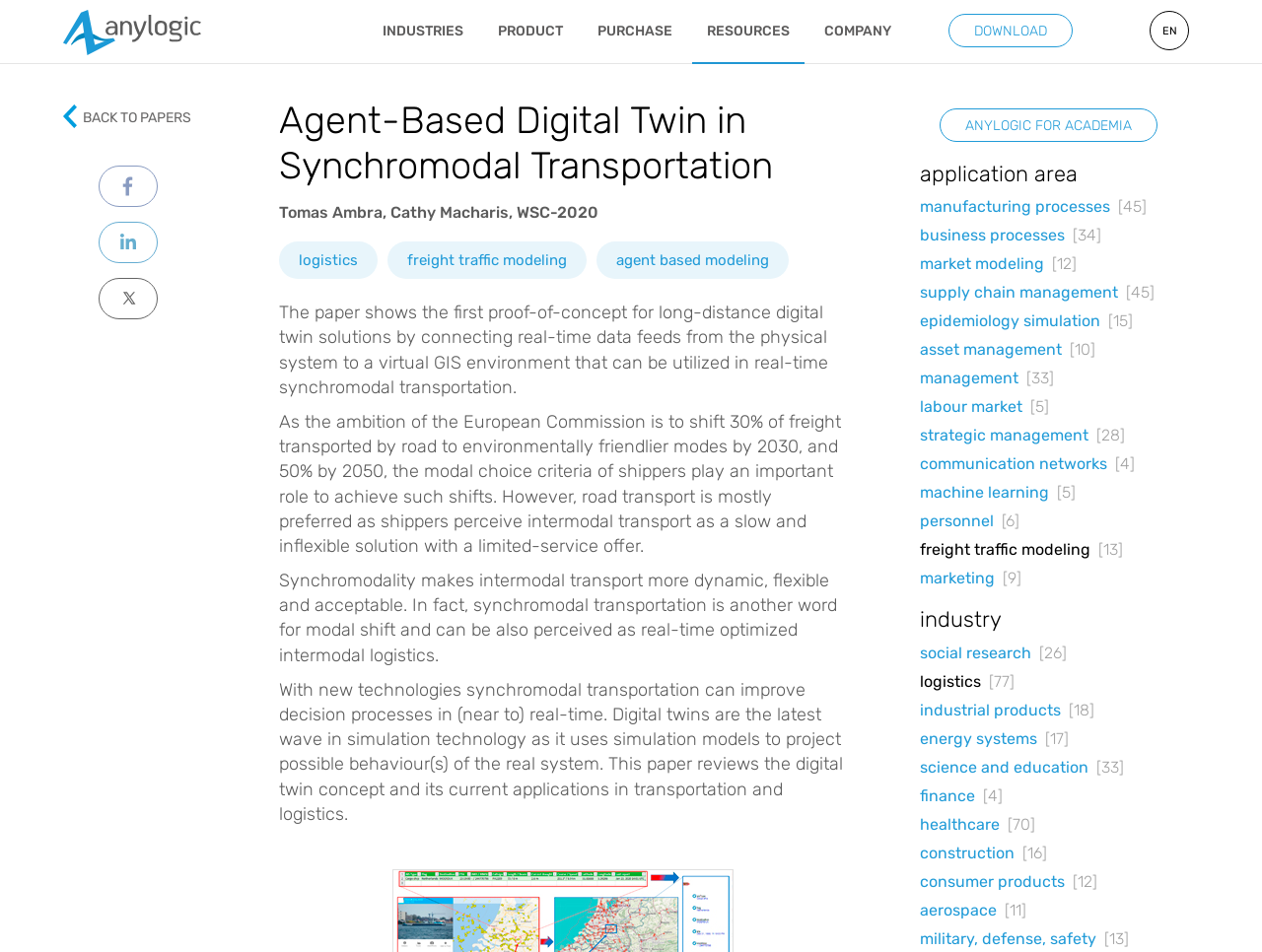Please answer the following question using a single word or phrase: 
What is the application area of digital twin solutions mentioned on the webpage?

Manufacturing processes